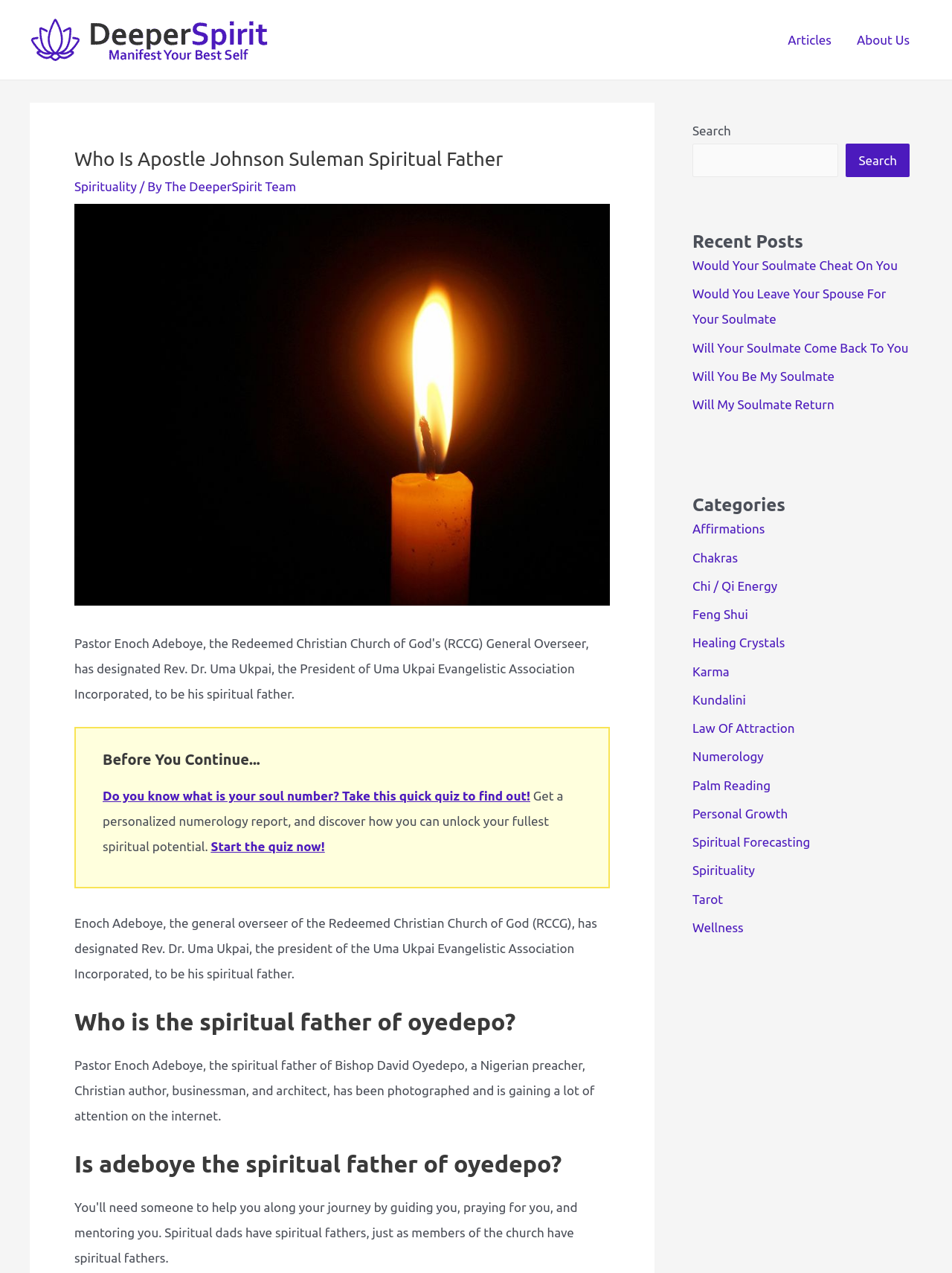Please provide the bounding box coordinates for the element that needs to be clicked to perform the instruction: "Click on the 'Articles' link". The coordinates must consist of four float numbers between 0 and 1, formatted as [left, top, right, bottom].

[0.814, 0.011, 0.887, 0.052]